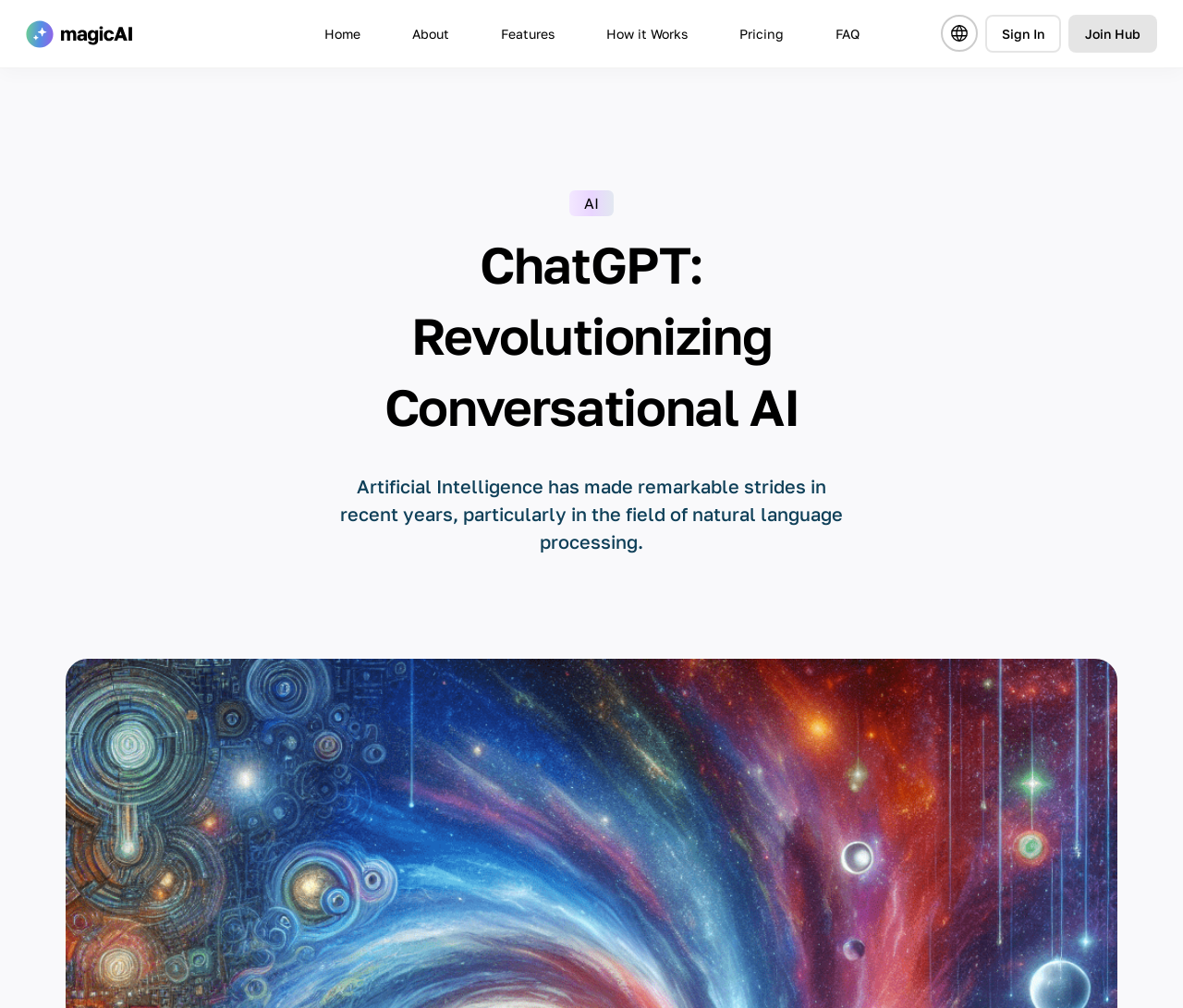Respond to the question below with a single word or phrase:
How many links are there on the top navigation bar?

6